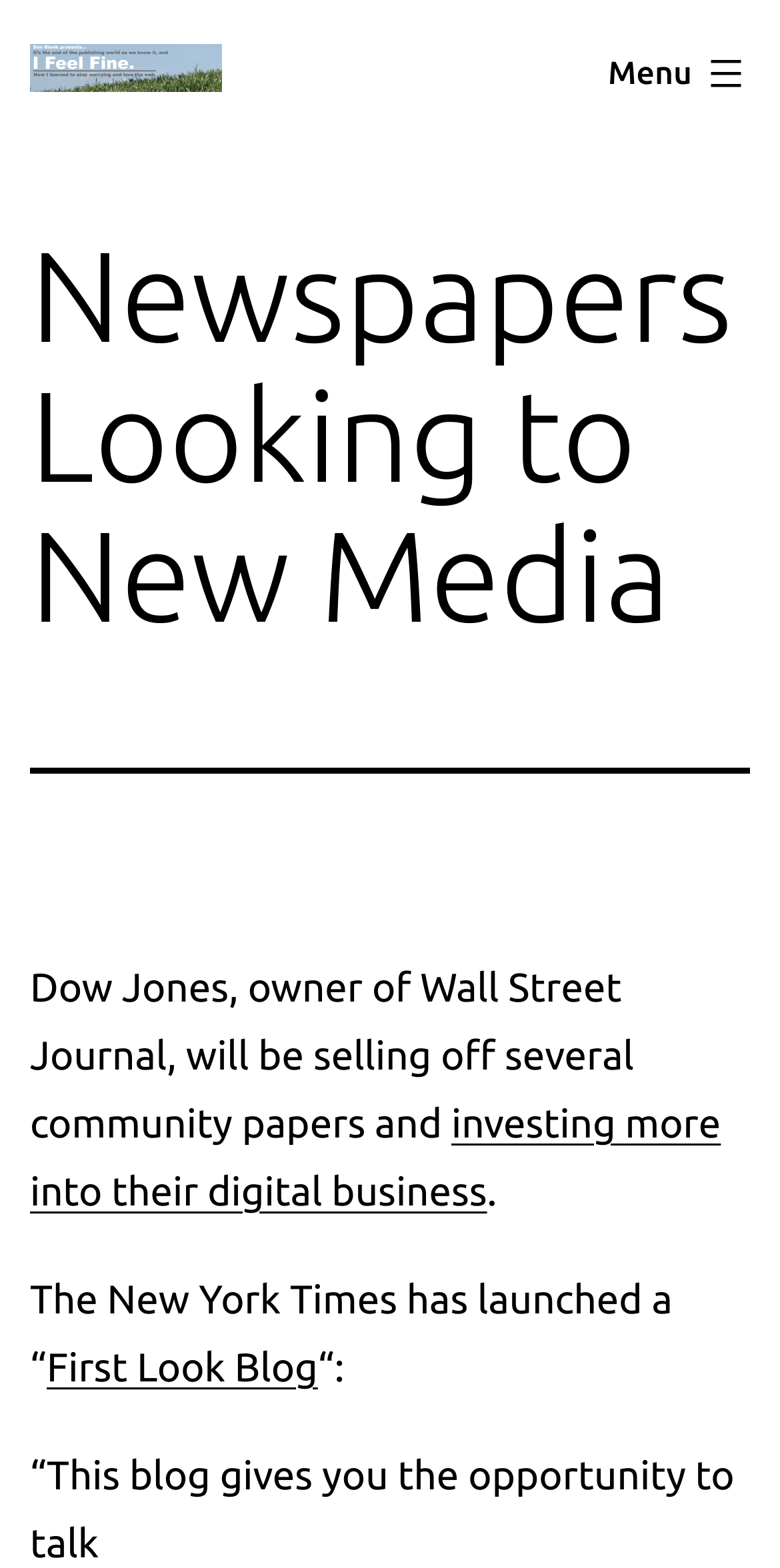Identify and generate the primary title of the webpage.

Newspapers Looking to New Media